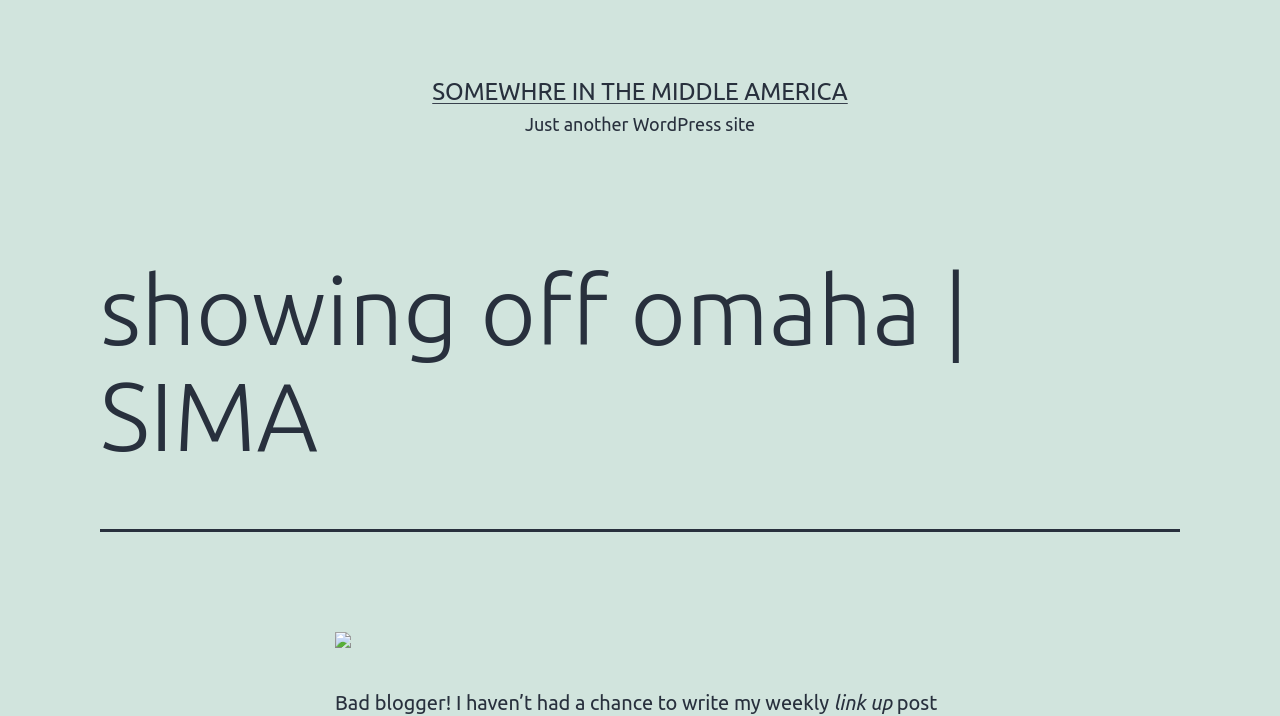From the screenshot, find the bounding box of the UI element matching this description: "somewhre in the middle america". Supply the bounding box coordinates in the form [left, top, right, bottom], each a float between 0 and 1.

[0.338, 0.109, 0.662, 0.147]